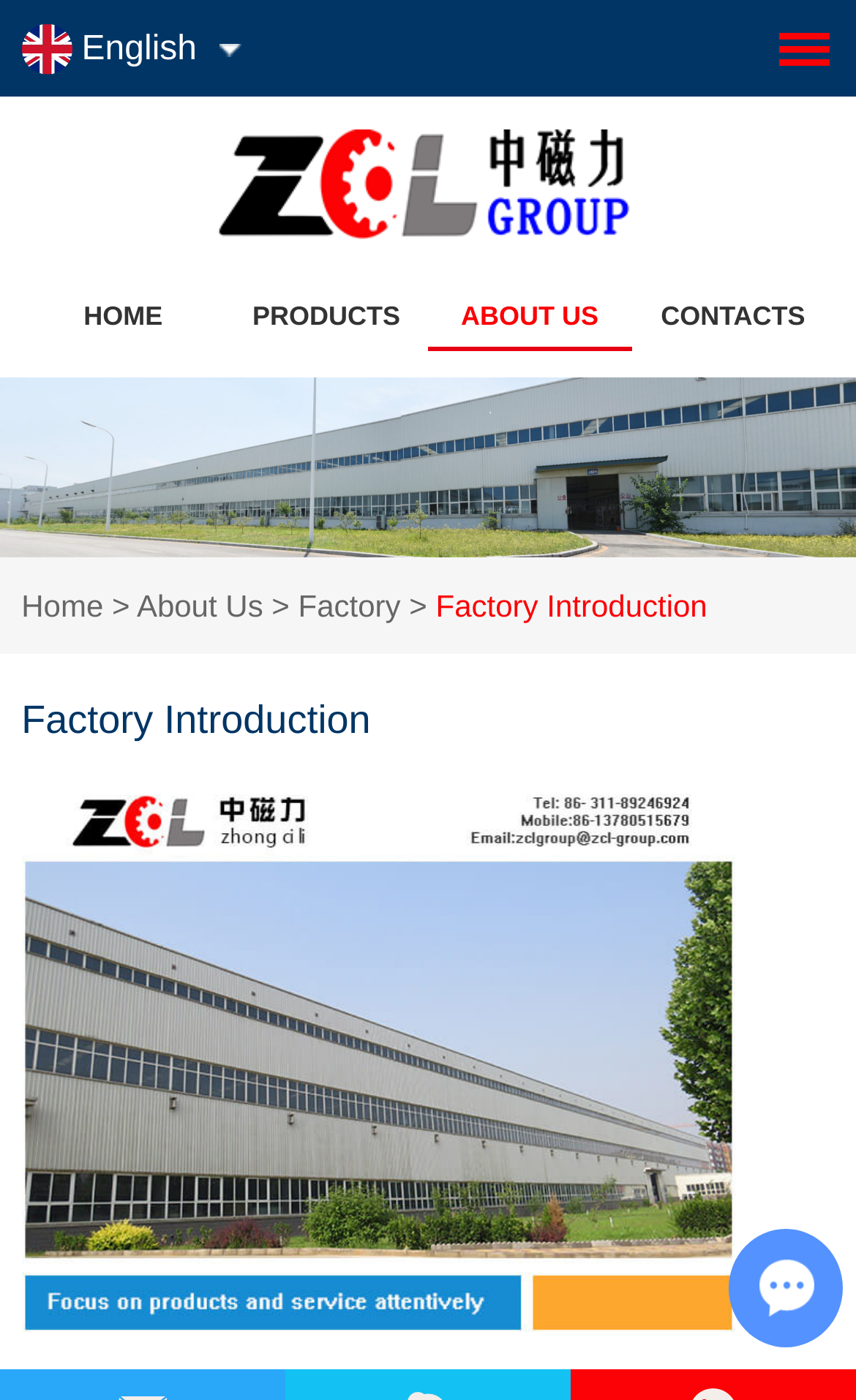Please give a one-word or short phrase response to the following question: 
What is the topic of the listbox?

Factory Introduction